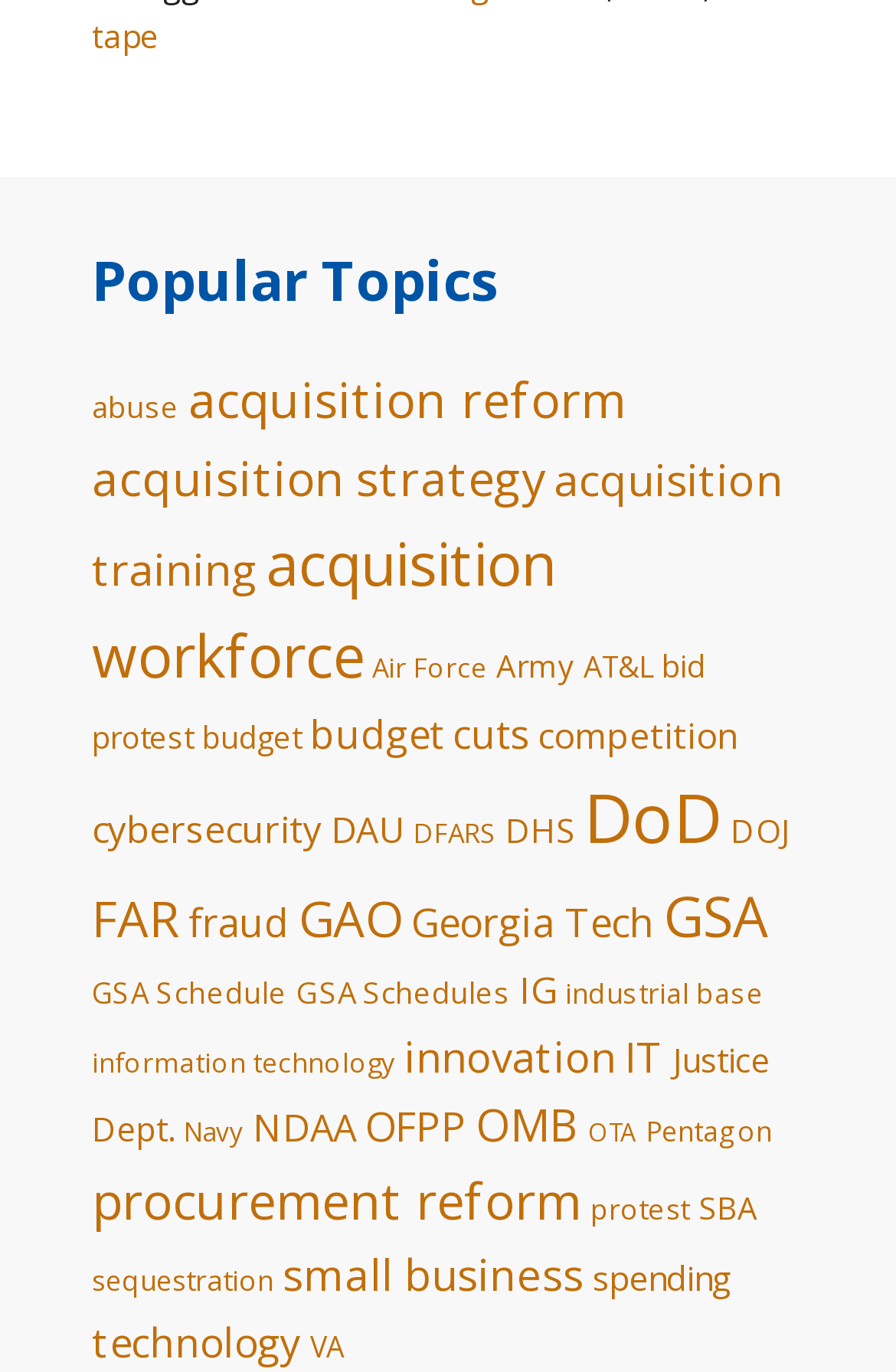Locate the bounding box coordinates of the element to click to perform the following action: 'View 'acquisition reform' items'. The coordinates should be given as four float values between 0 and 1, in the form of [left, top, right, bottom].

[0.21, 0.267, 0.7, 0.316]